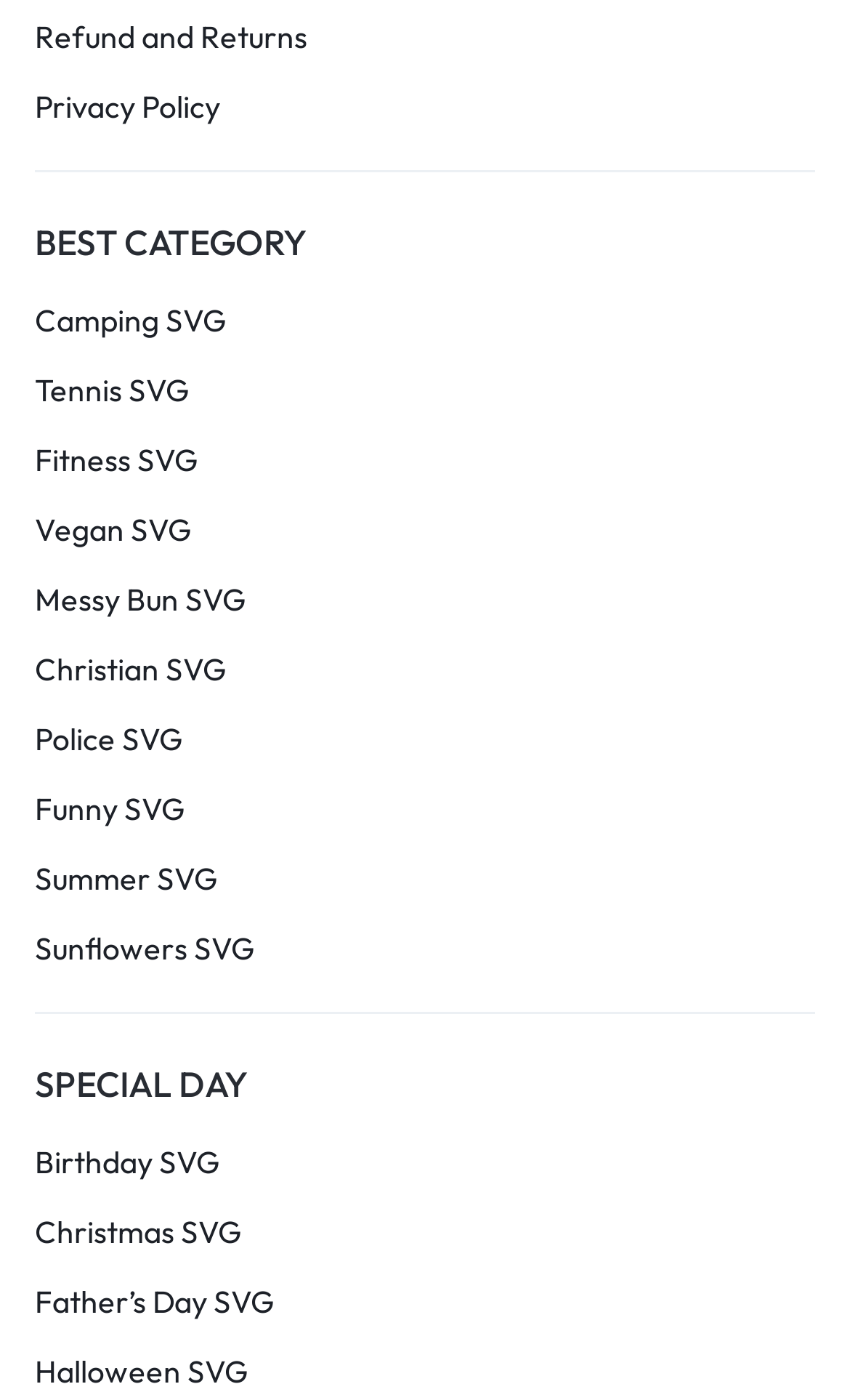Identify the bounding box coordinates of the region I need to click to complete this instruction: "Browse Fitness SVG".

[0.041, 0.316, 0.233, 0.342]